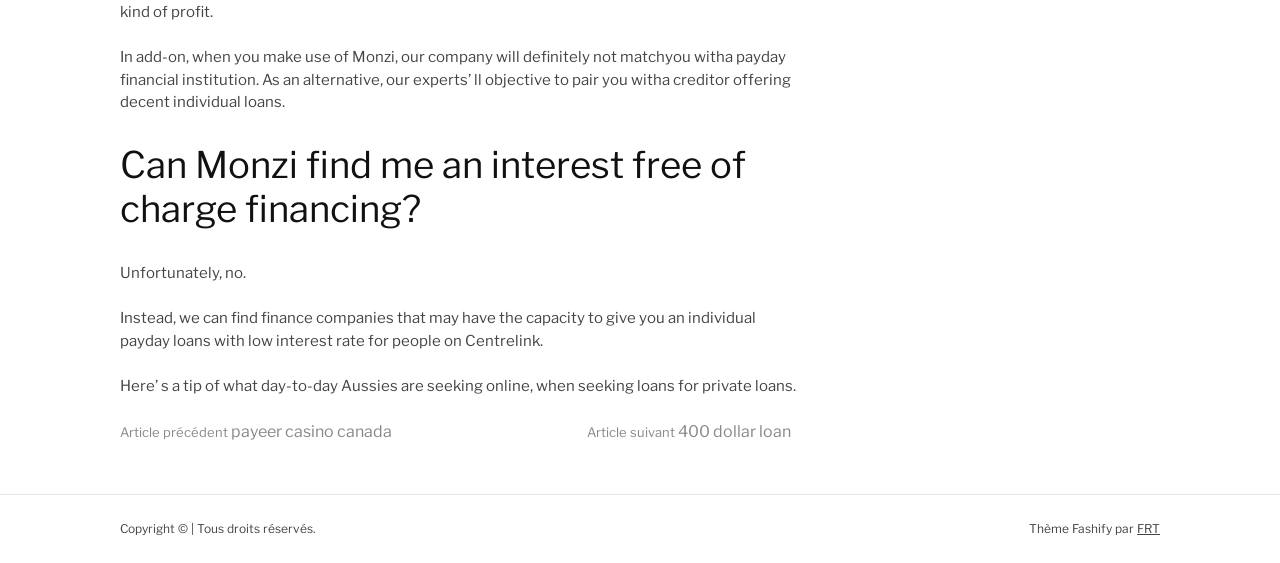What is the theme of the website?
Please describe in detail the information shown in the image to answer the question.

The theme of the website is Fashify, as mentioned in the StaticText element with the text 'Thème Fashify par'.